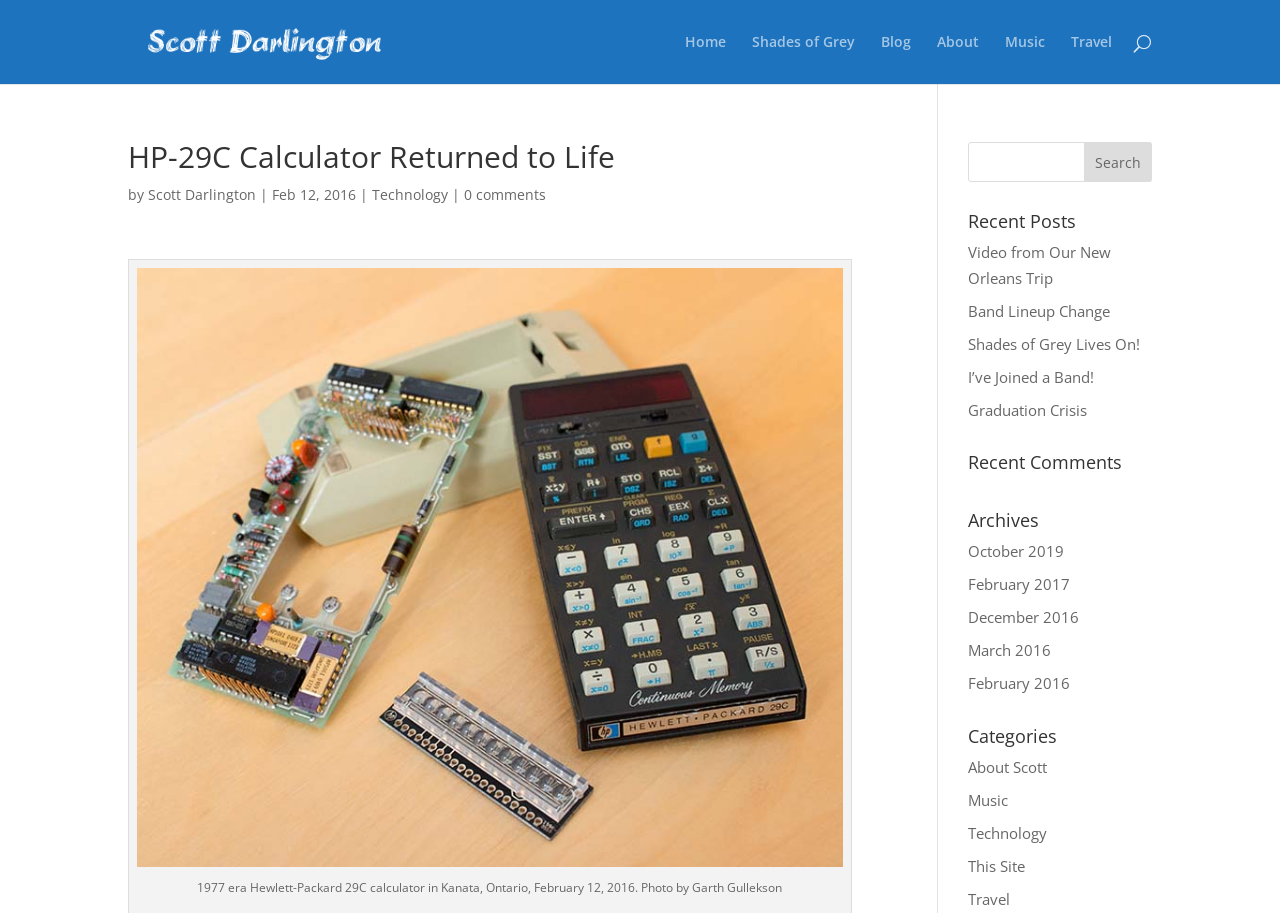Provide a brief response to the question using a single word or phrase: 
Who fixed the calculator?

Garth Gullekson